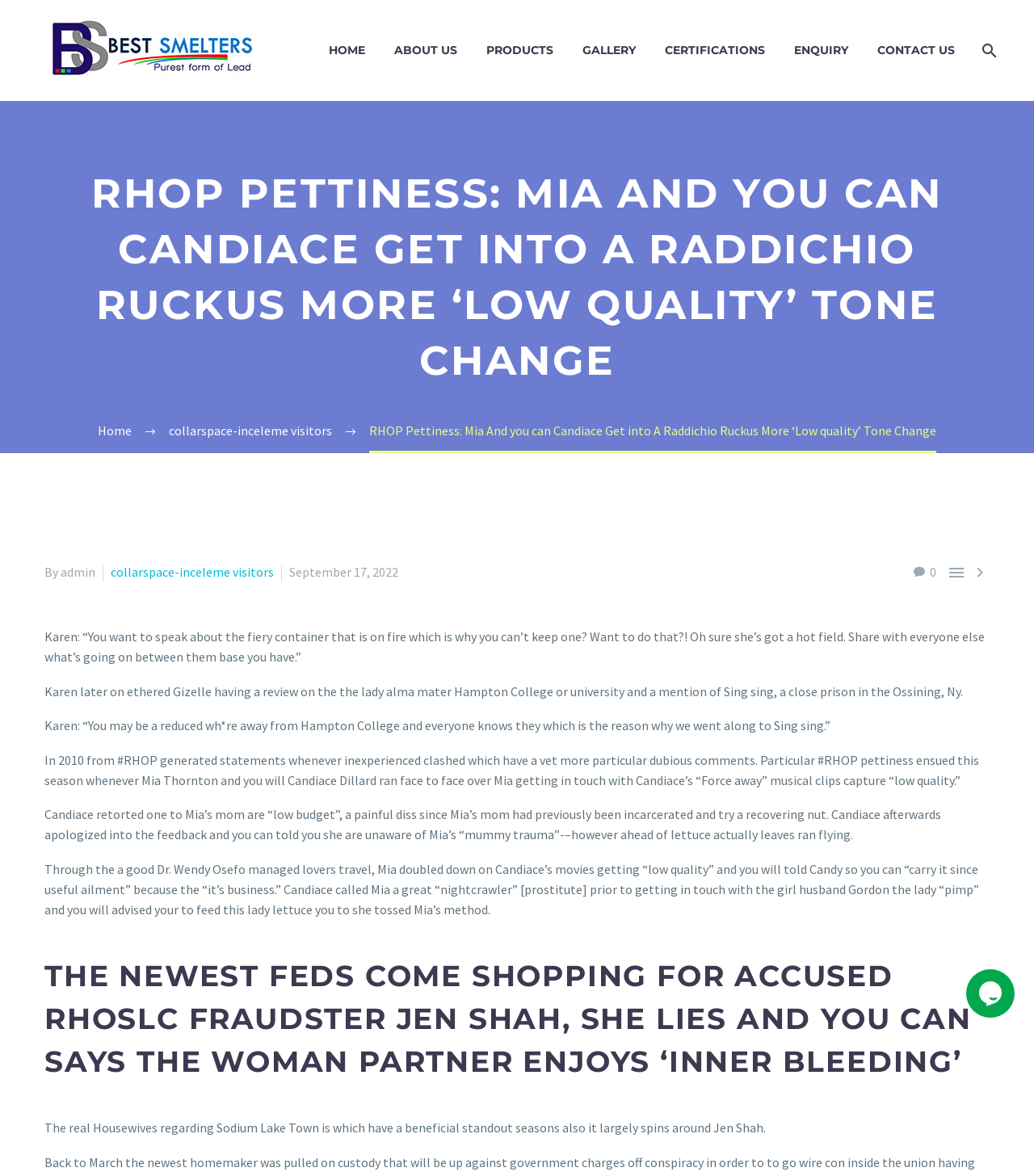Identify the bounding box coordinates of the region that should be clicked to execute the following instruction: "Click on the 'HOME' link".

[0.306, 0.034, 0.365, 0.052]